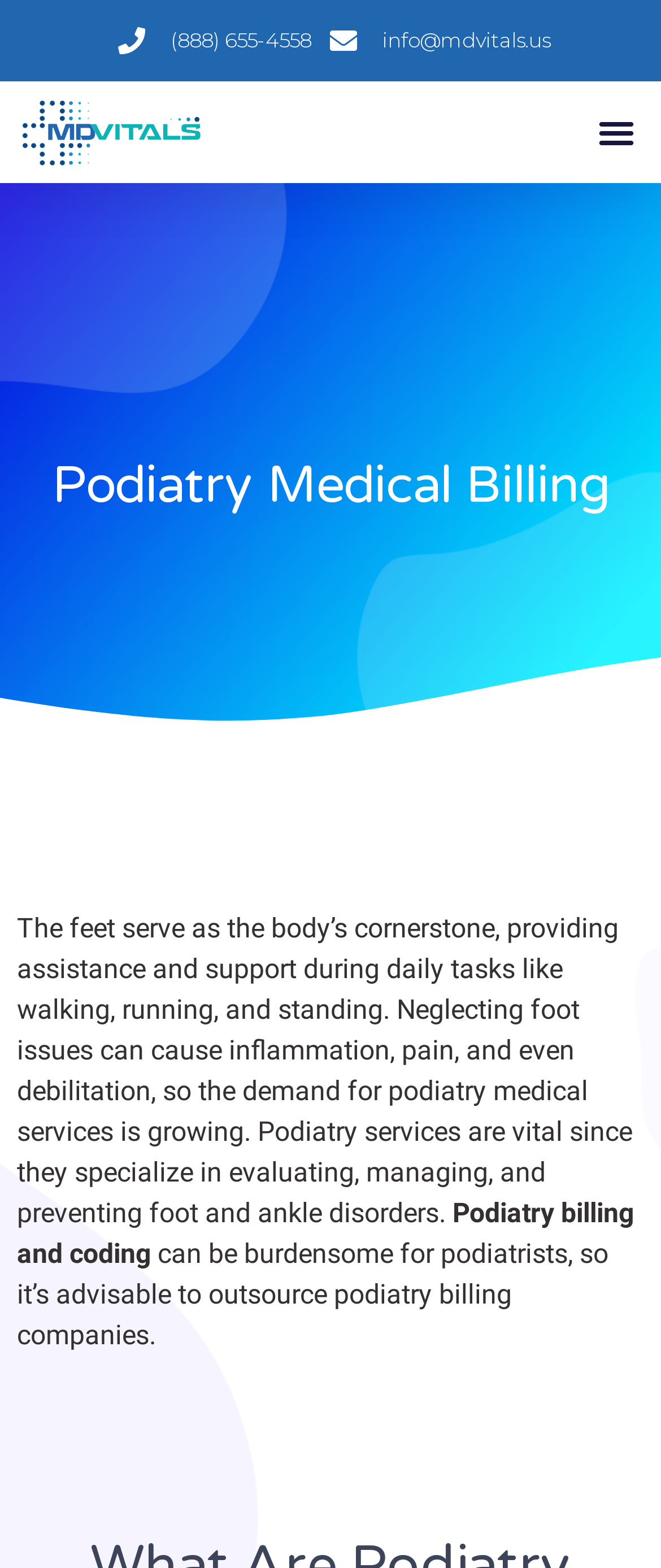Bounding box coordinates are to be given in the format (top-left x, top-left y, bottom-right x, bottom-right y). All values must be floating point numbers between 0 and 1. Provide the bounding box coordinate for the UI element described as: info@mdvitals.us

[0.488, 0.016, 0.832, 0.036]